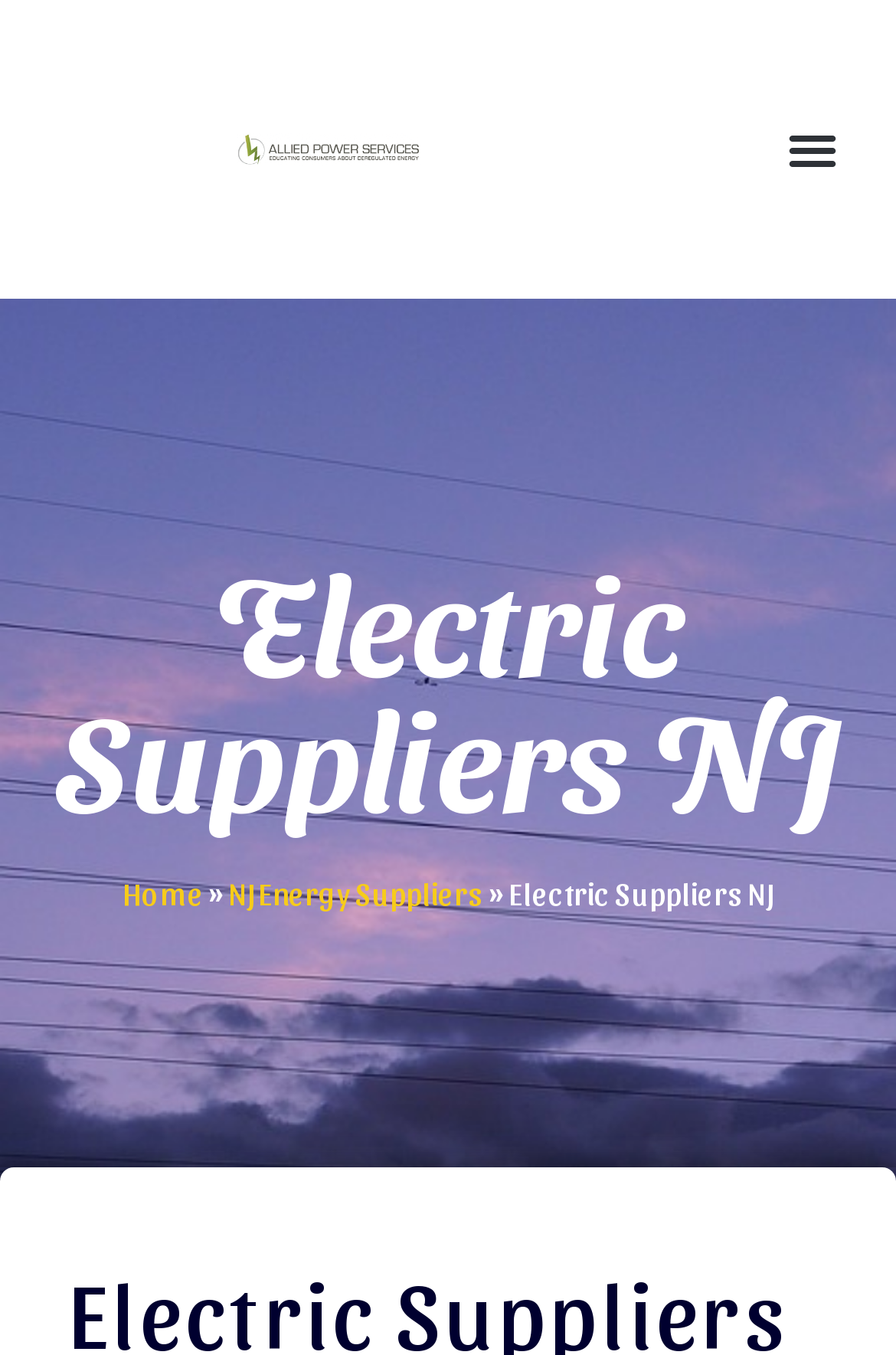What is the purpose of the button?
Please describe in detail the information shown in the image to answer the question.

The purpose of the button can be inferred from its text content 'Menu Toggle' and its position on the top right corner of the webpage, suggesting that it is used to toggle the menu on and off.